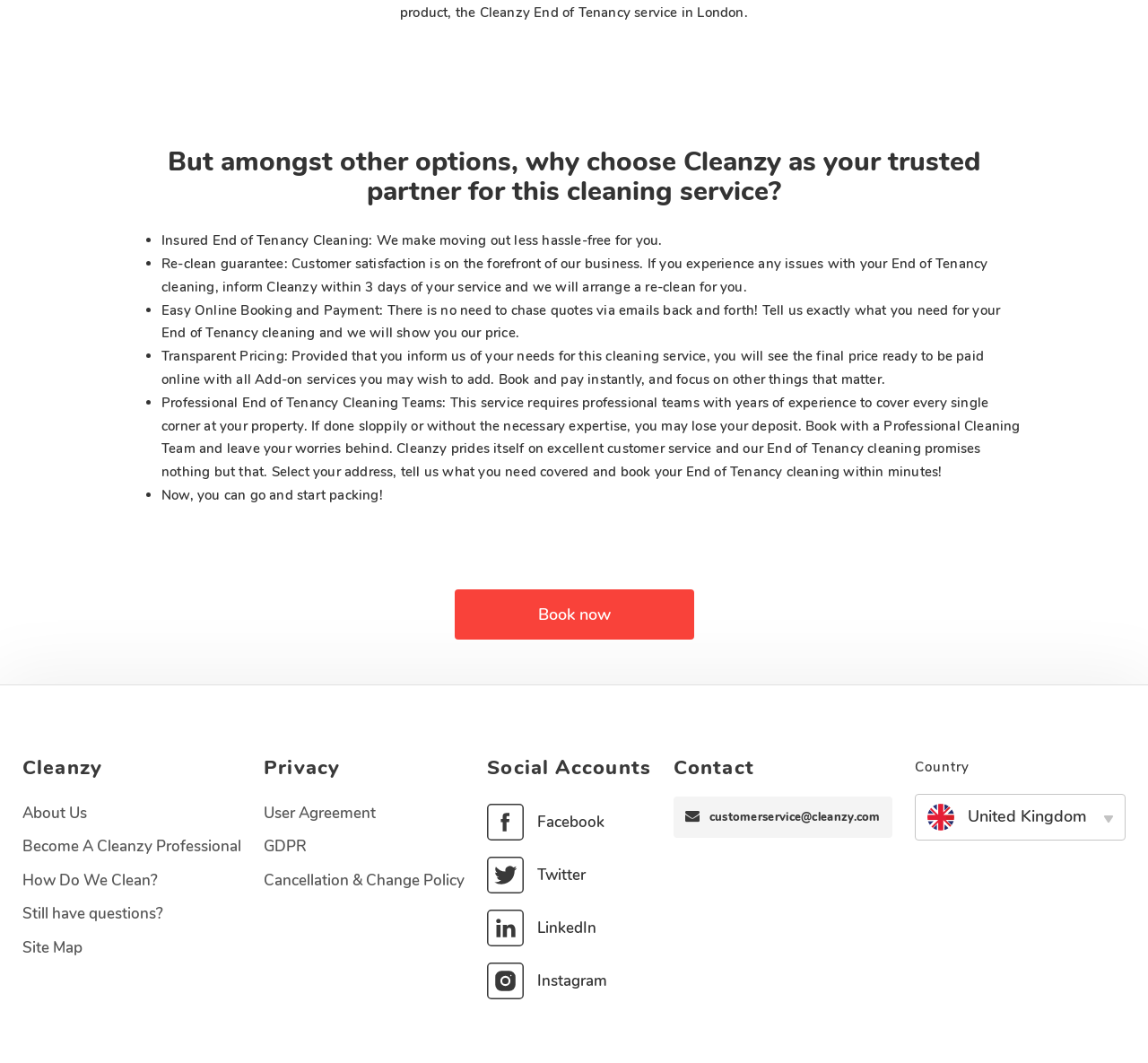Based on the visual content of the image, answer the question thoroughly: What is the guarantee provided by Cleanzy?

According to the webpage, Cleanzy offers a re-clean guarantee, which means that if customers experience any issues with their End of Tenancy cleaning, they can inform Cleanzy within 3 days of their service and Cleanzy will arrange a re-clean for them.